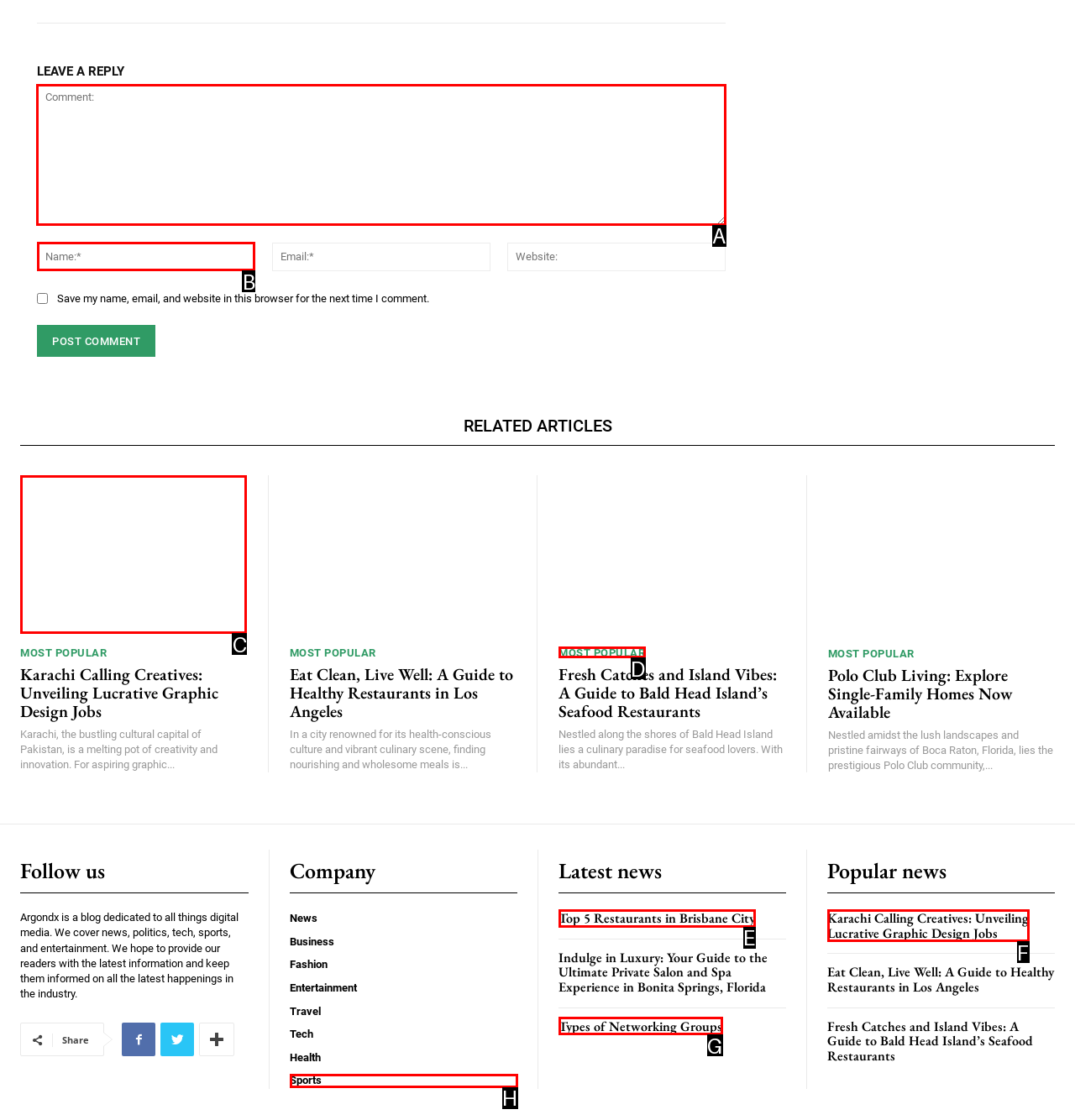Identify the correct option to click in order to accomplish the task: Enter your comment Provide your answer with the letter of the selected choice.

A